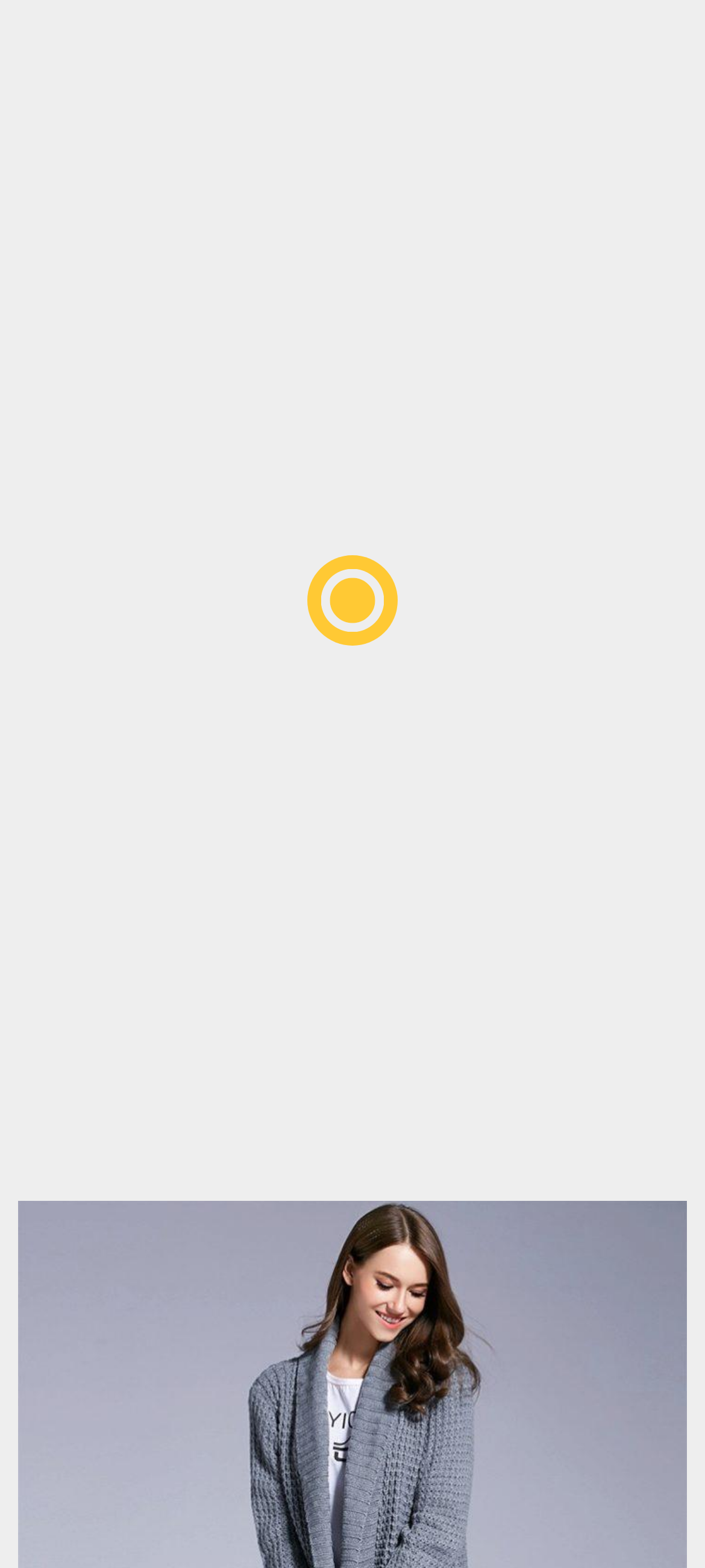Determine the bounding box coordinates of the region I should click to achieve the following instruction: "Browse 'Africa'". Ensure the bounding box coordinates are four float numbers between 0 and 1, i.e., [left, top, right, bottom].

None